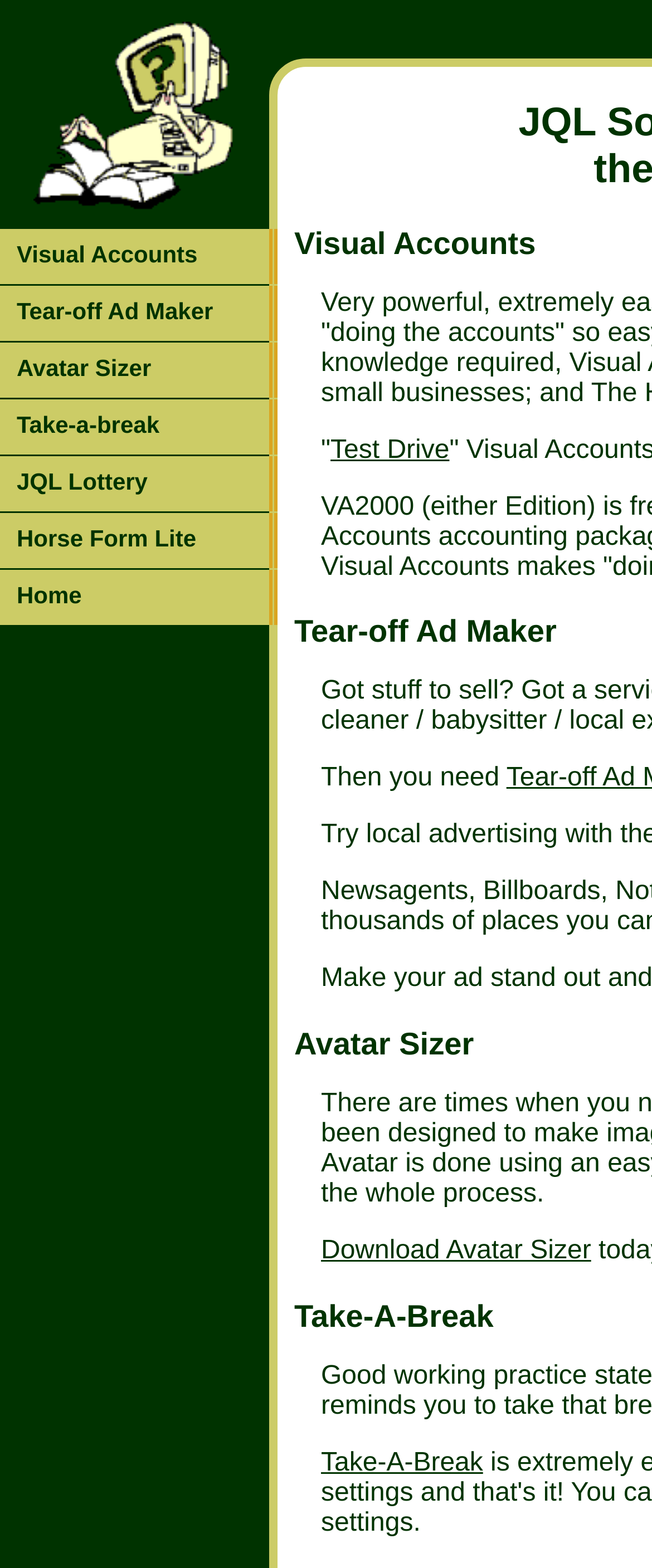Please identify the bounding box coordinates of the element I should click to complete this instruction: 'Download Avatar Sizer'. The coordinates should be given as four float numbers between 0 and 1, like this: [left, top, right, bottom].

[0.492, 0.789, 0.907, 0.807]